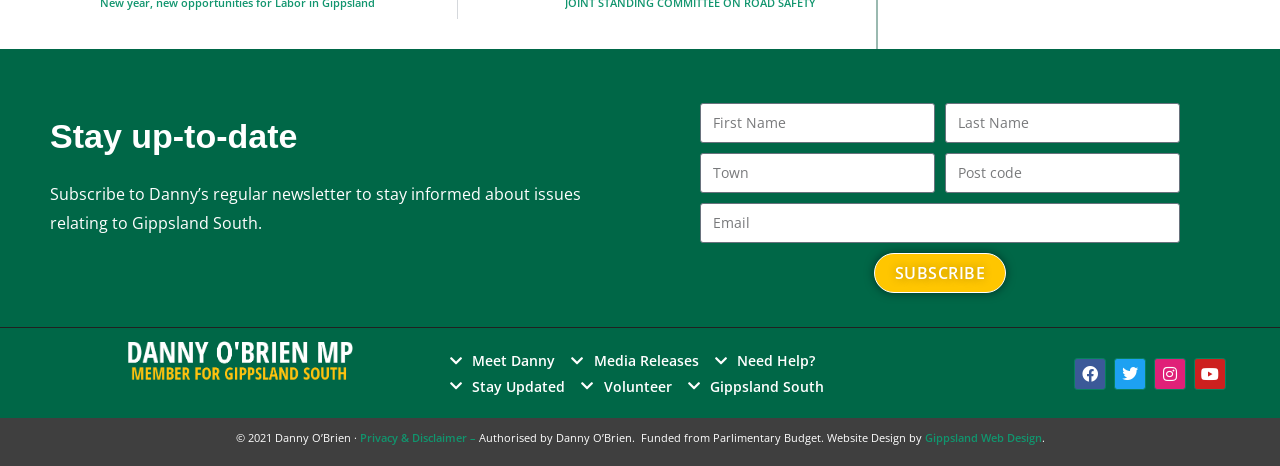Specify the bounding box coordinates of the area to click in order to follow the given instruction: "Follow on Facebook."

[0.839, 0.769, 0.864, 0.838]